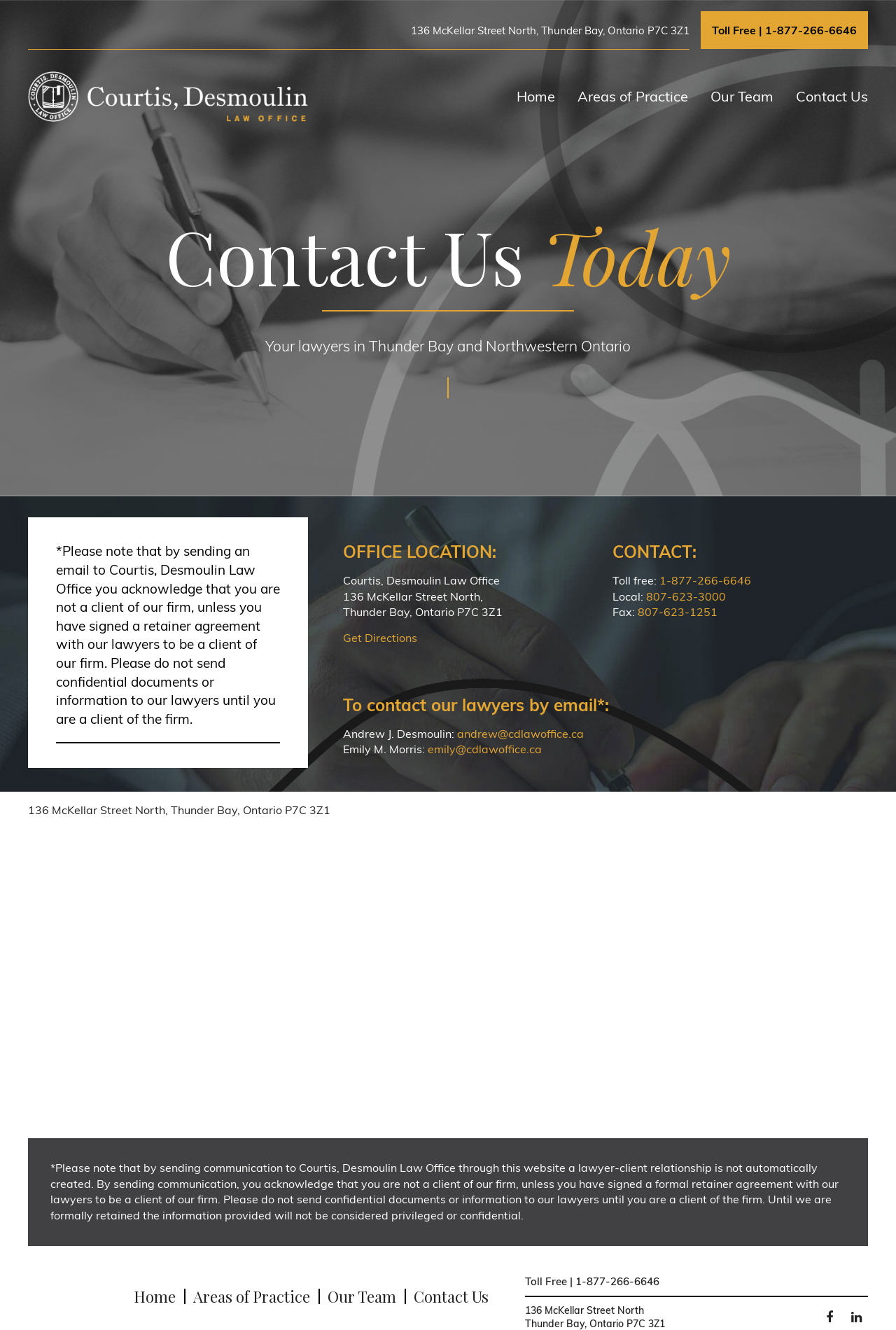Bounding box coordinates are to be given in the format (top-left x, top-left y, bottom-right x, bottom-right y). All values must be floating point numbers between 0 and 1. Provide the bounding box coordinate for the UI element described as: Our Team

[0.366, 0.967, 0.442, 0.982]